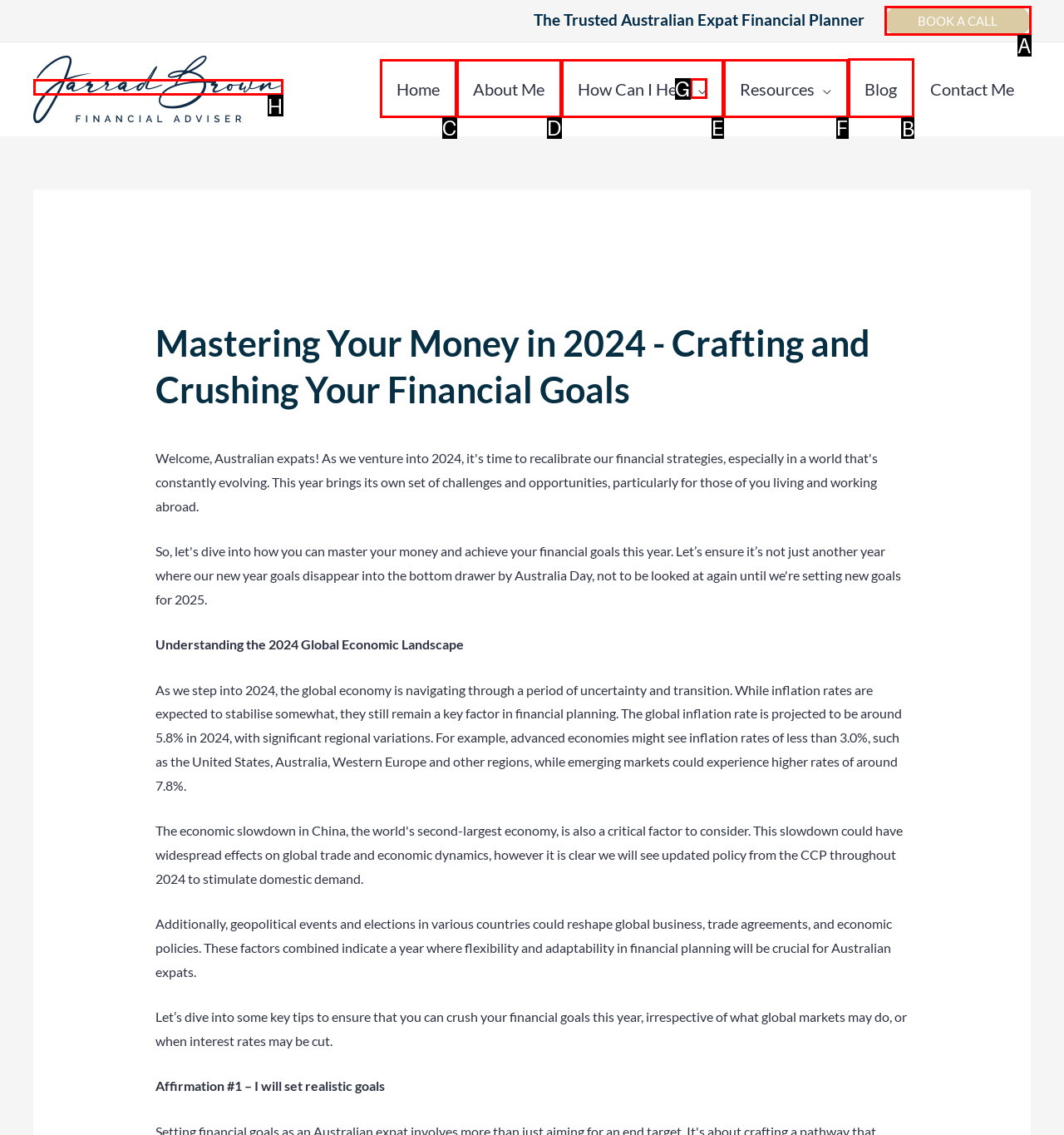Select the option I need to click to accomplish this task: Go to the 'Blog' page
Provide the letter of the selected choice from the given options.

B